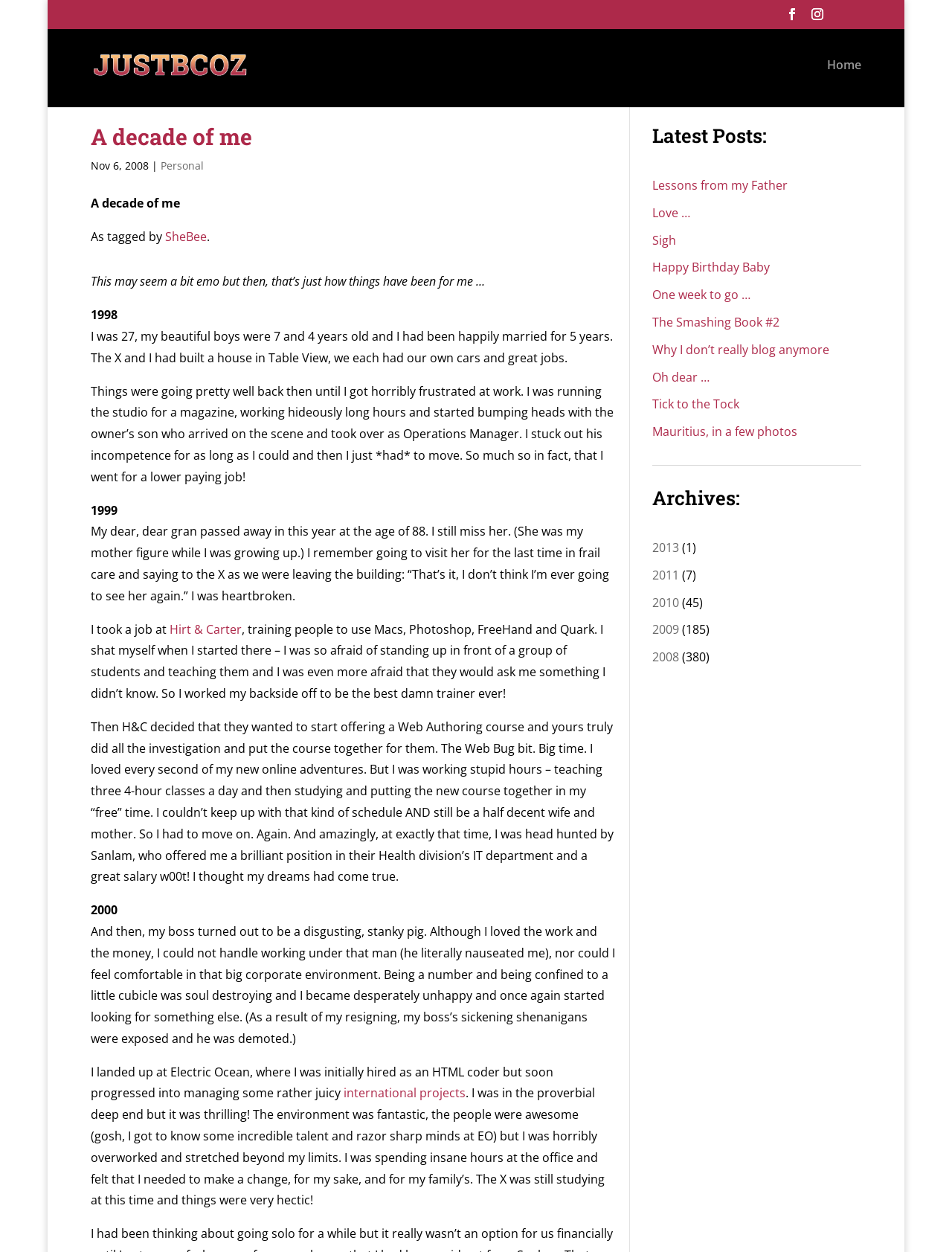Please find the bounding box coordinates for the clickable element needed to perform this instruction: "View the 'Archives'".

[0.685, 0.39, 0.905, 0.411]